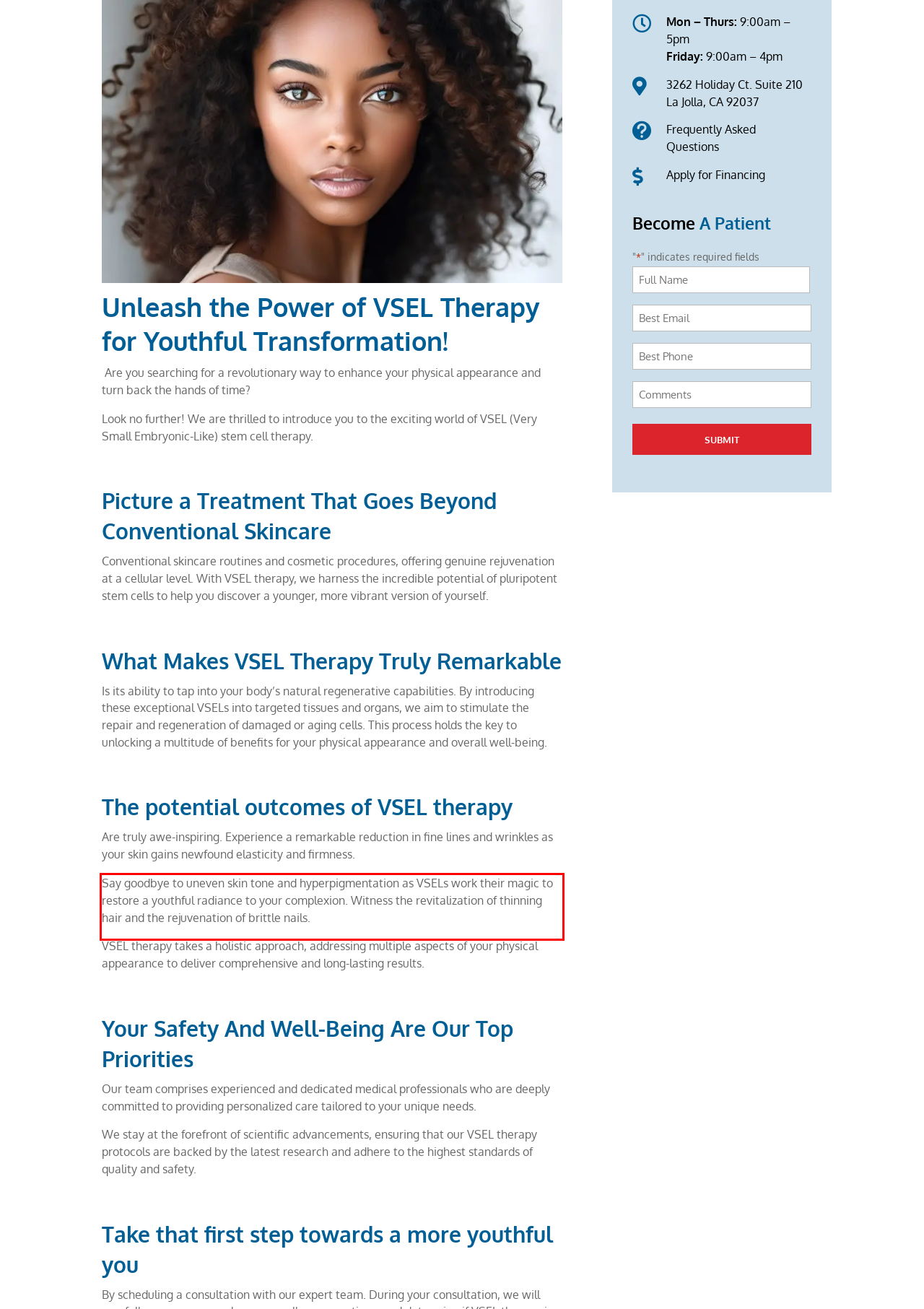Please look at the screenshot provided and find the red bounding box. Extract the text content contained within this bounding box.

Say goodbye to uneven skin tone and hyperpigmentation as VSELs work their magic to restore a youthful radiance to your complexion. Witness the revitalization of thinning hair and the rejuvenation of brittle nails.